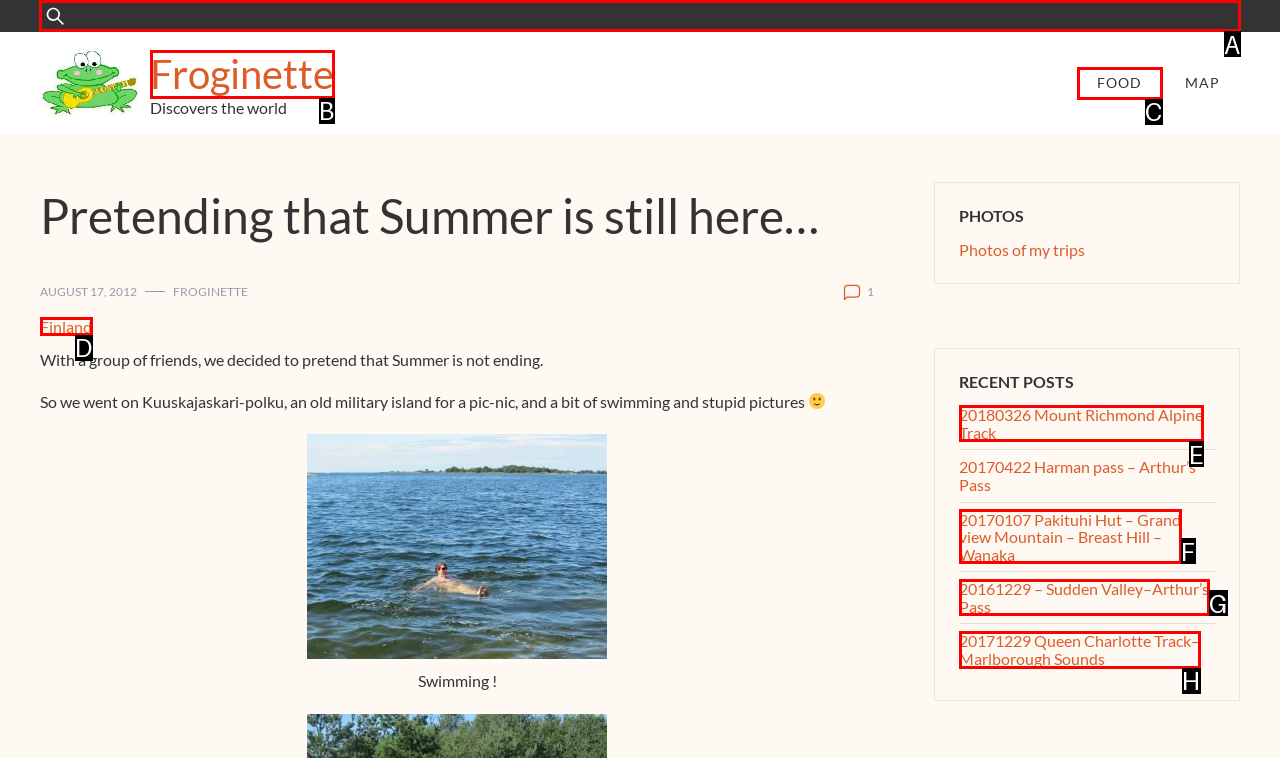Which option should be clicked to execute the following task: Search for something? Respond with the letter of the selected option.

A